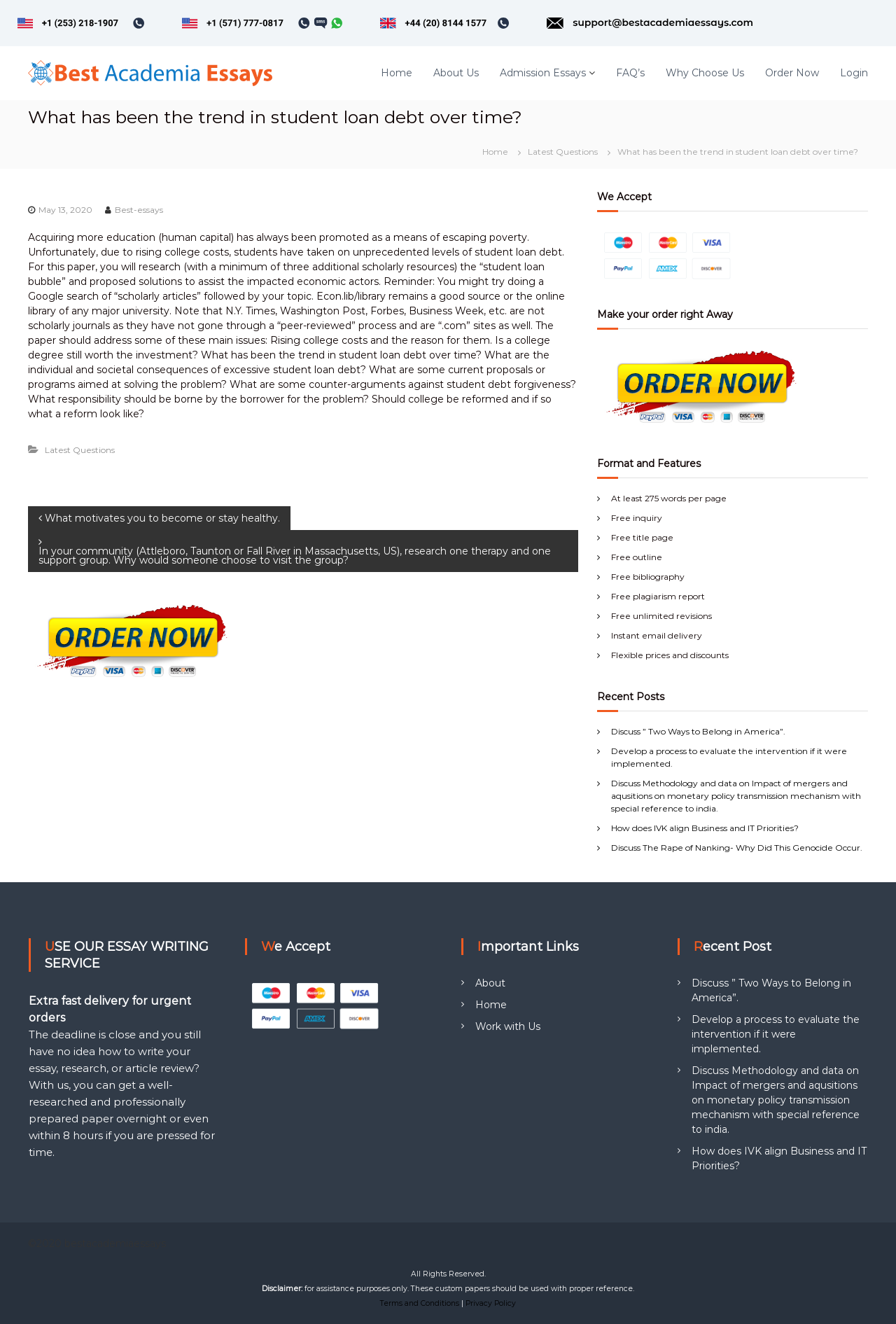What is the minimum number of words required per page? From the image, respond with a single word or brief phrase.

275